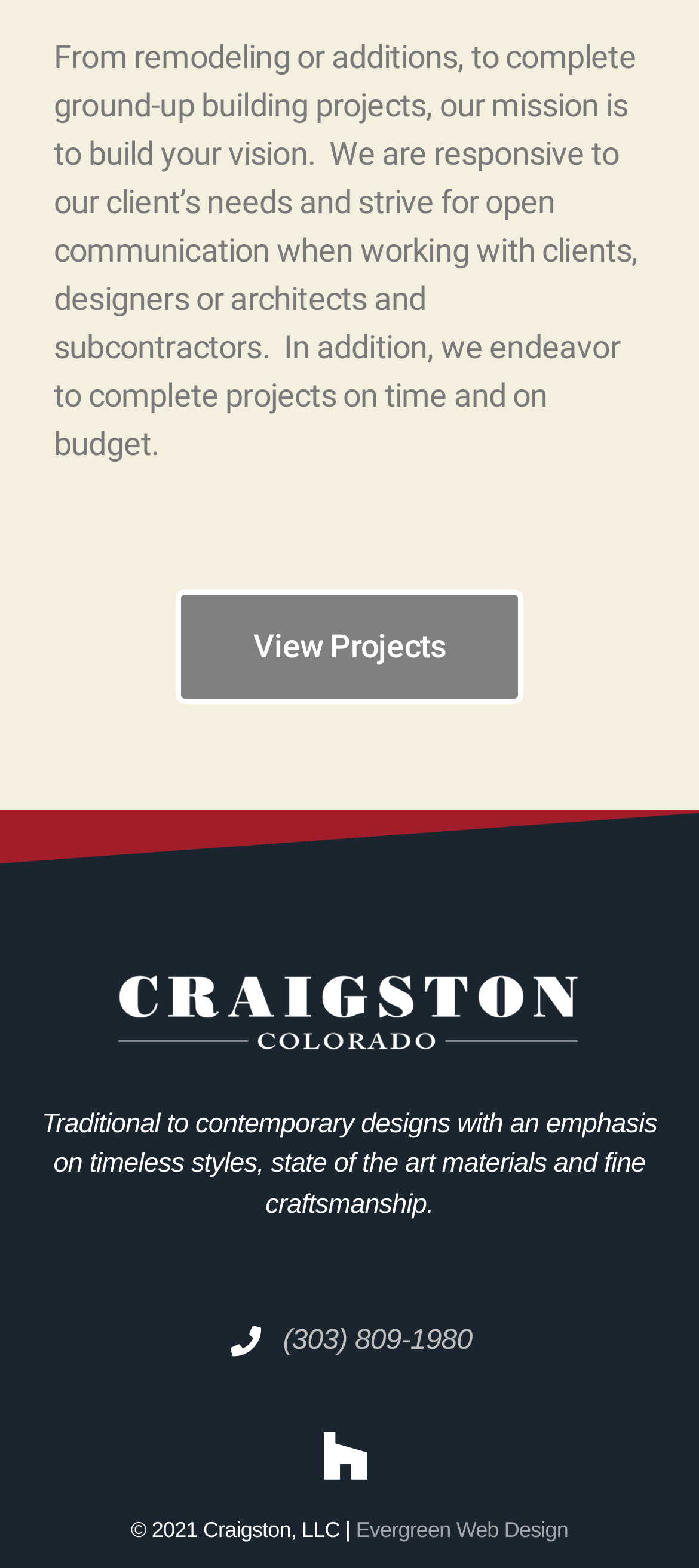Please respond to the question using a single word or phrase:
How many links are on the webpage?

5